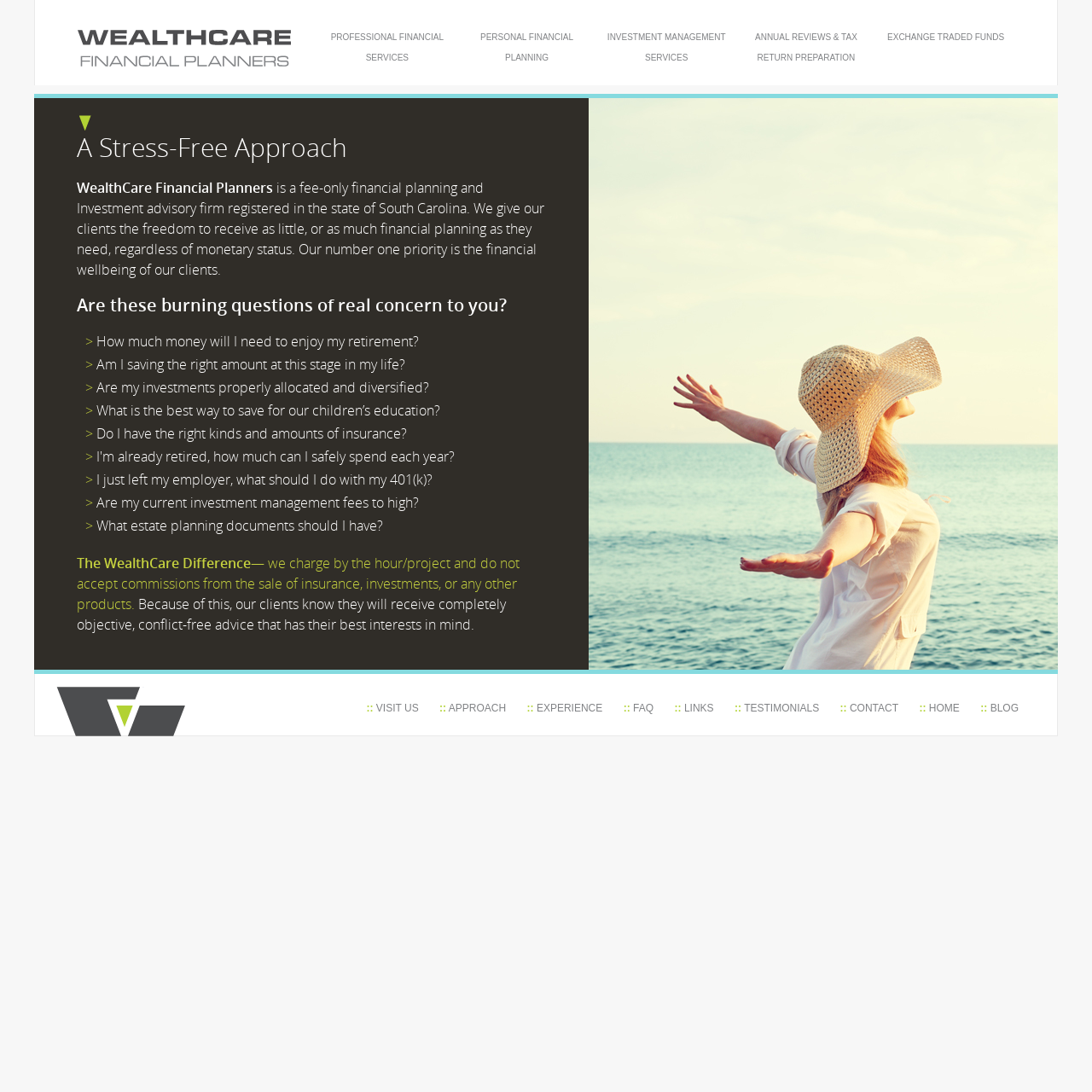Determine the bounding box coordinates of the clickable element to complete this instruction: "Explore the Blog". Provide the coordinates in the format of four float numbers between 0 and 1, [left, top, right, bottom].

[0.89, 0.643, 0.941, 0.654]